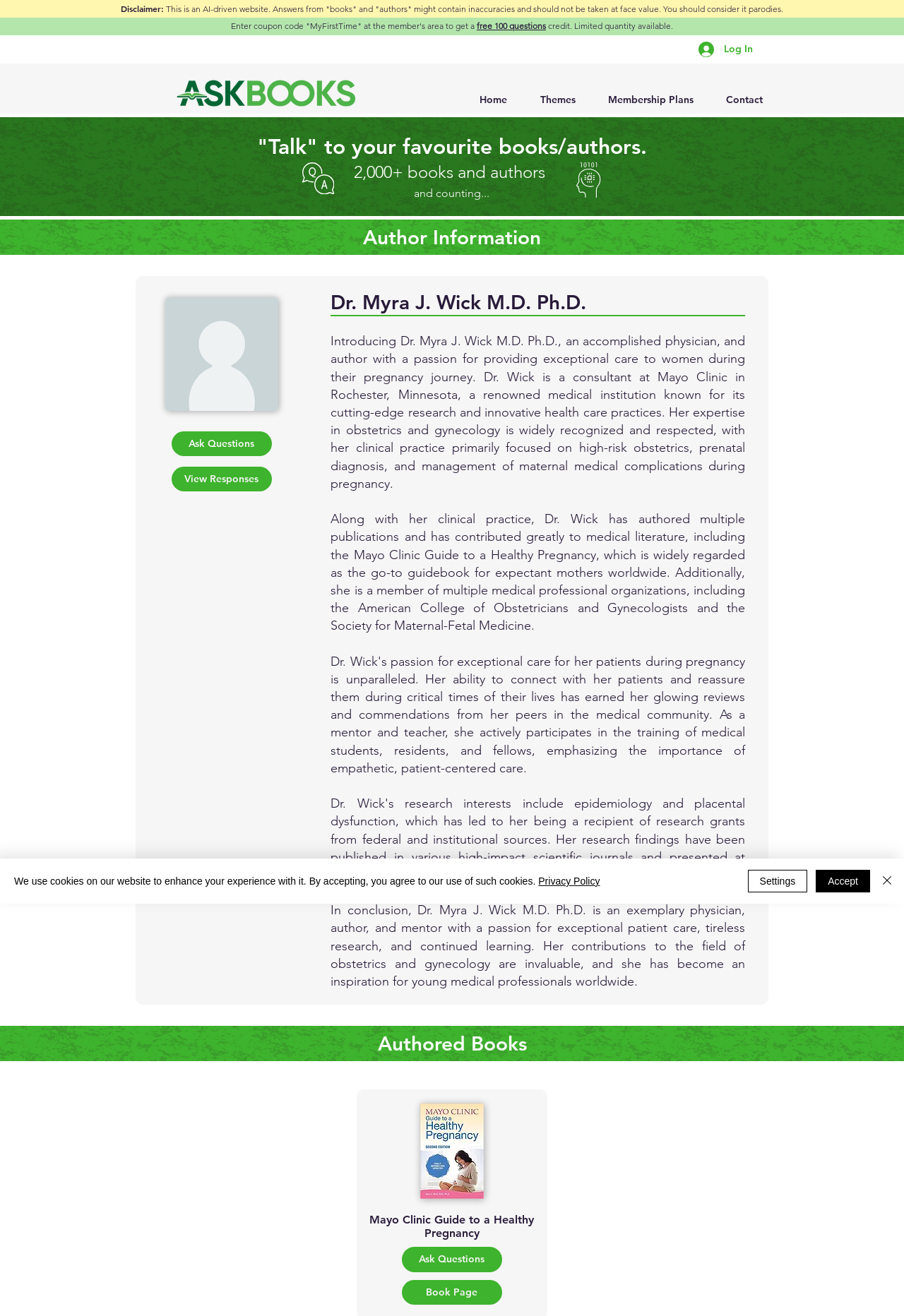Please pinpoint the bounding box coordinates for the region I should click to adhere to this instruction: "Navigate to the 'Themes' page".

[0.573, 0.065, 0.648, 0.087]